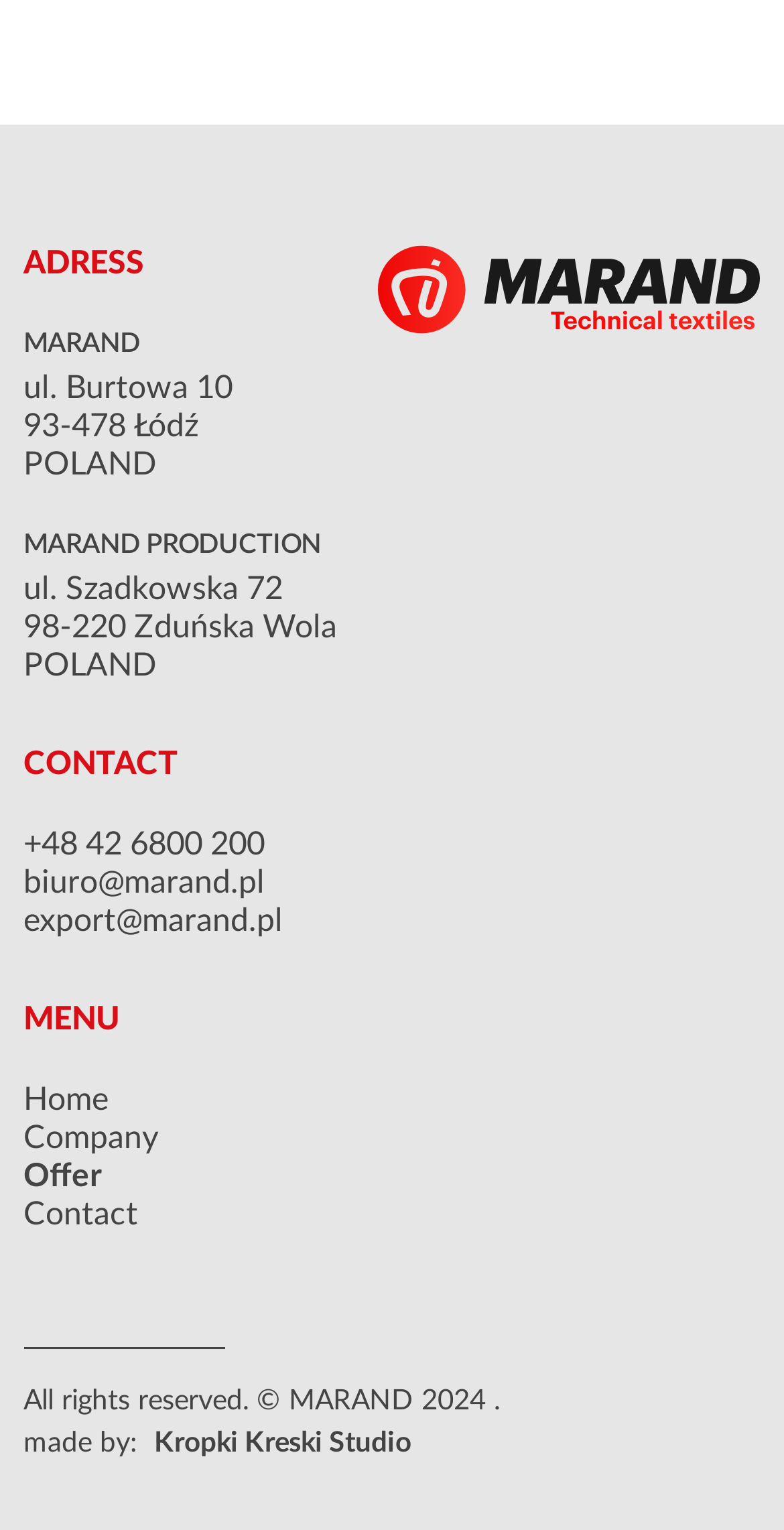Please identify the bounding box coordinates of the region to click in order to complete the task: "Send an email to the export department". The coordinates must be four float numbers between 0 and 1, specified as [left, top, right, bottom].

[0.03, 0.591, 0.361, 0.612]